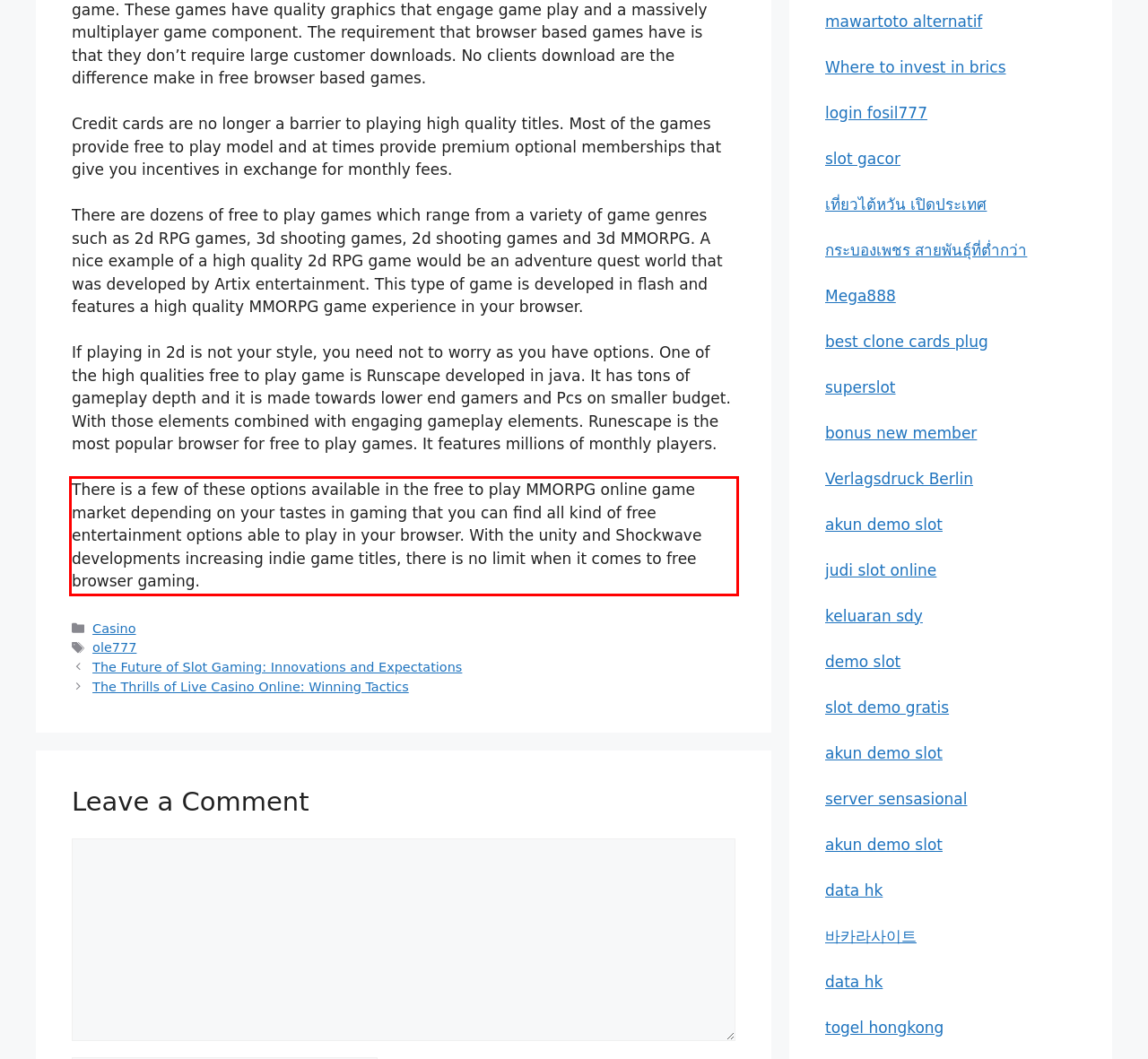You are provided with a screenshot of a webpage featuring a red rectangle bounding box. Extract the text content within this red bounding box using OCR.

There is a few of these options available in the free to play MMORPG online game market depending on your tastes in gaming that you can find all kind of free entertainment options able to play in your browser. With the unity and Shockwave developments increasing indie game titles, there is no limit when it comes to free browser gaming.